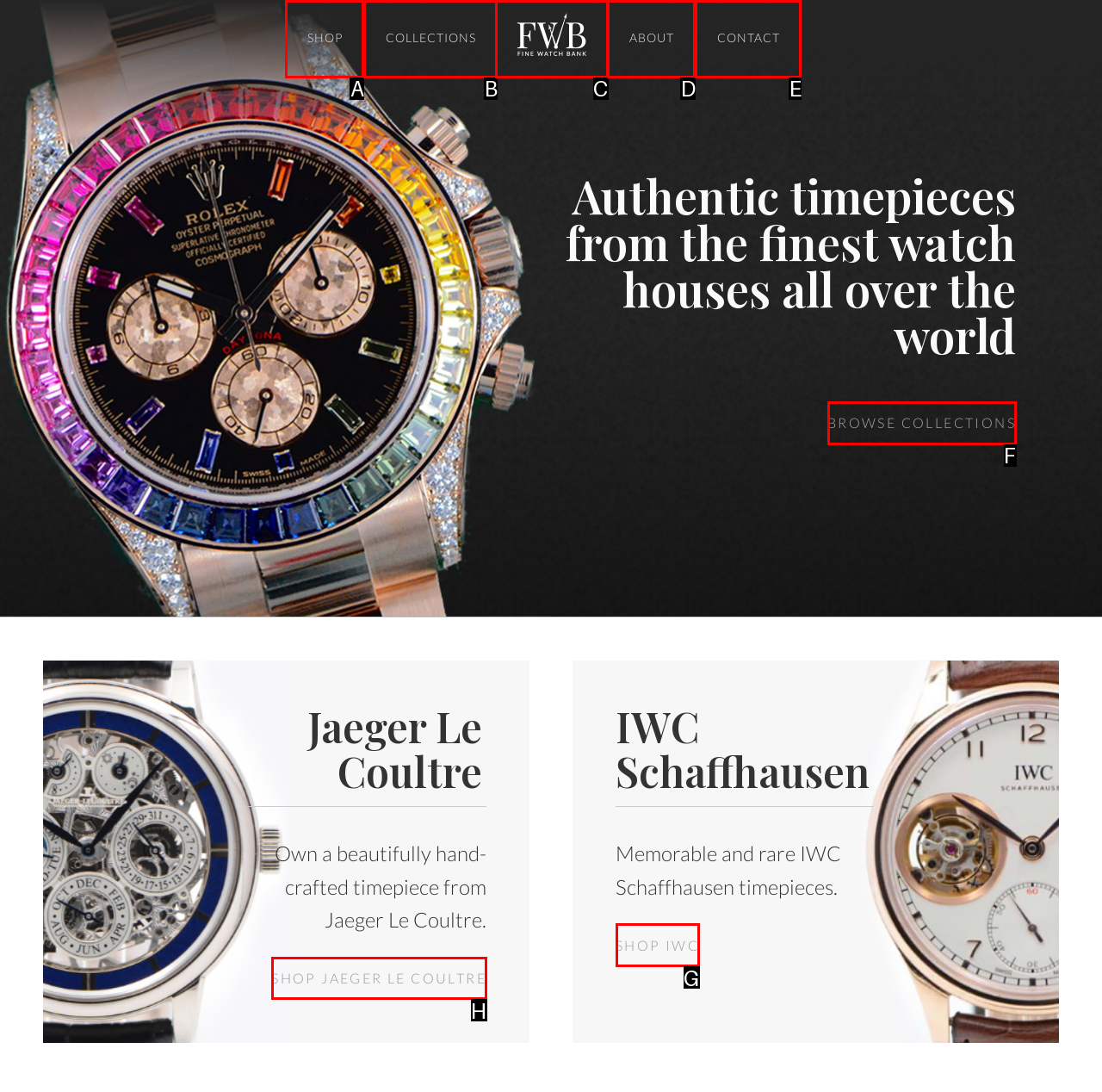Tell me which element should be clicked to achieve the following objective: Browse collections
Reply with the letter of the correct option from the displayed choices.

F